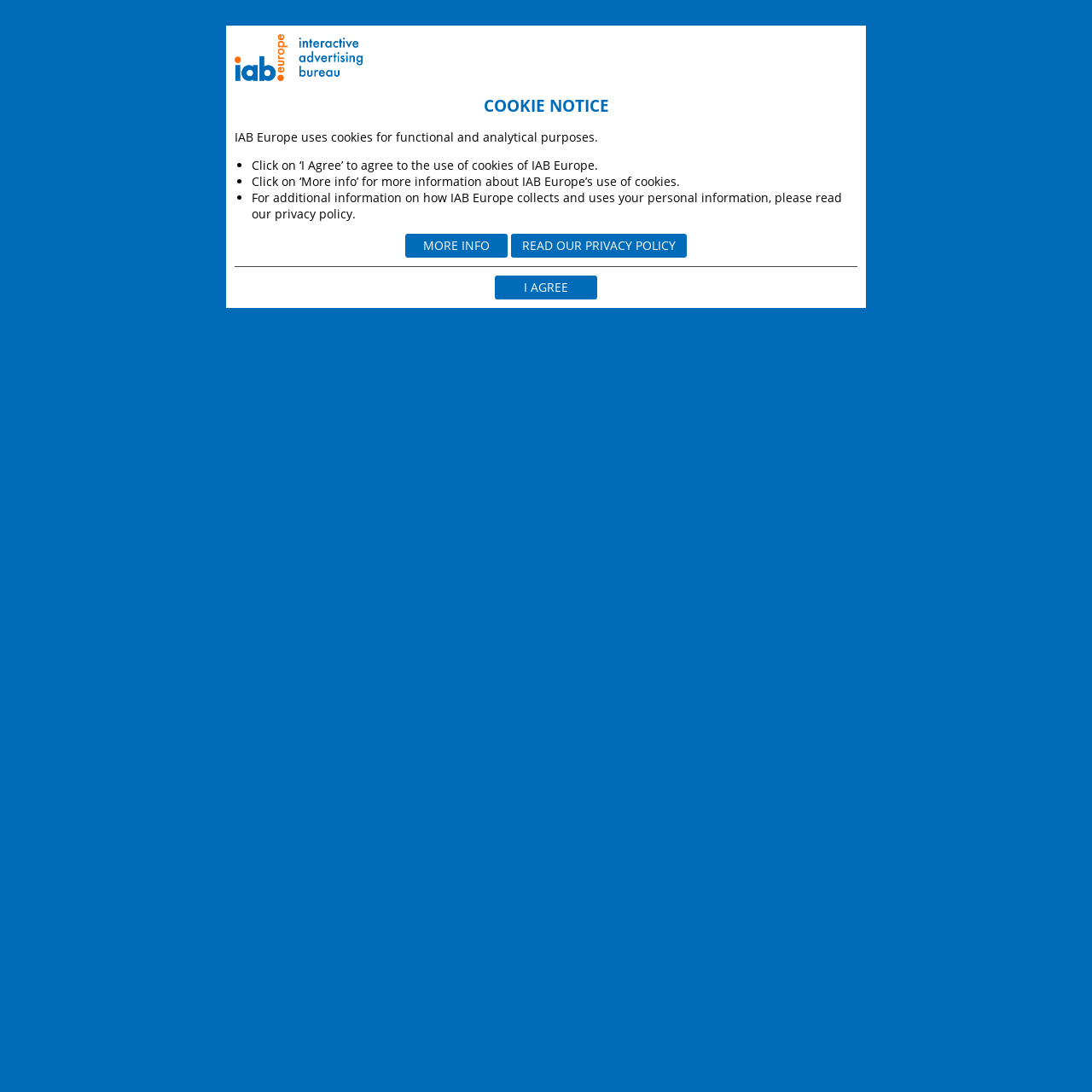Determine the bounding box coordinates for the element that should be clicked to follow this instruction: "Click the 'https://www.privacyshield.gov/participant?id=a2zt000000001L5AAI' link". The coordinates should be given as four float numbers between 0 and 1, in the format [left, top, right, bottom].

[0.418, 0.607, 0.766, 0.622]